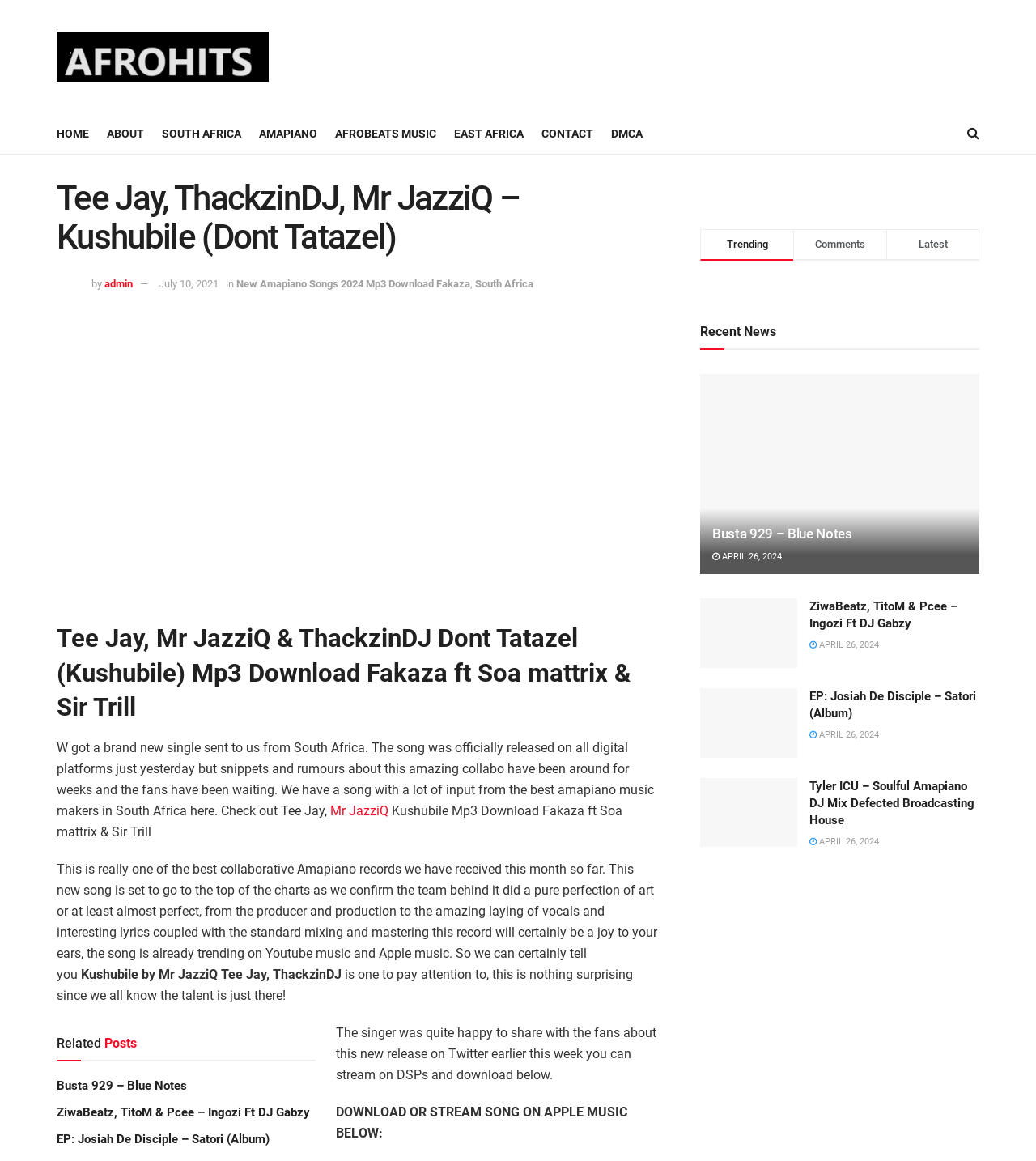Please locate the bounding box coordinates of the region I need to click to follow this instruction: "Download the song 'Kushubile' by Tee Jay, ThackzinDJ, Mr JazziQ".

[0.324, 0.951, 0.605, 0.982]